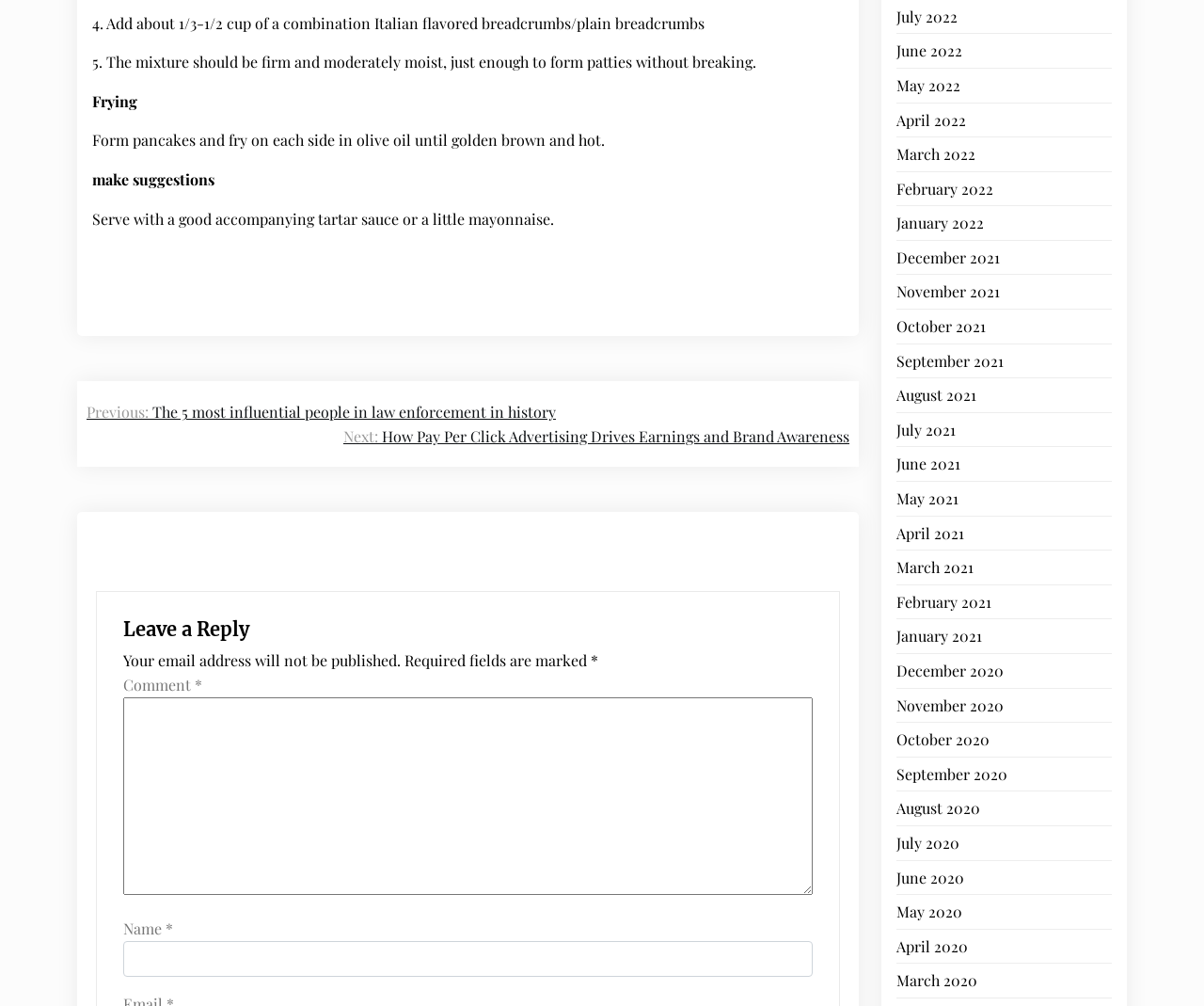Locate the bounding box coordinates of the item that should be clicked to fulfill the instruction: "Click on 'July 2022'".

[0.745, 0.004, 0.795, 0.028]